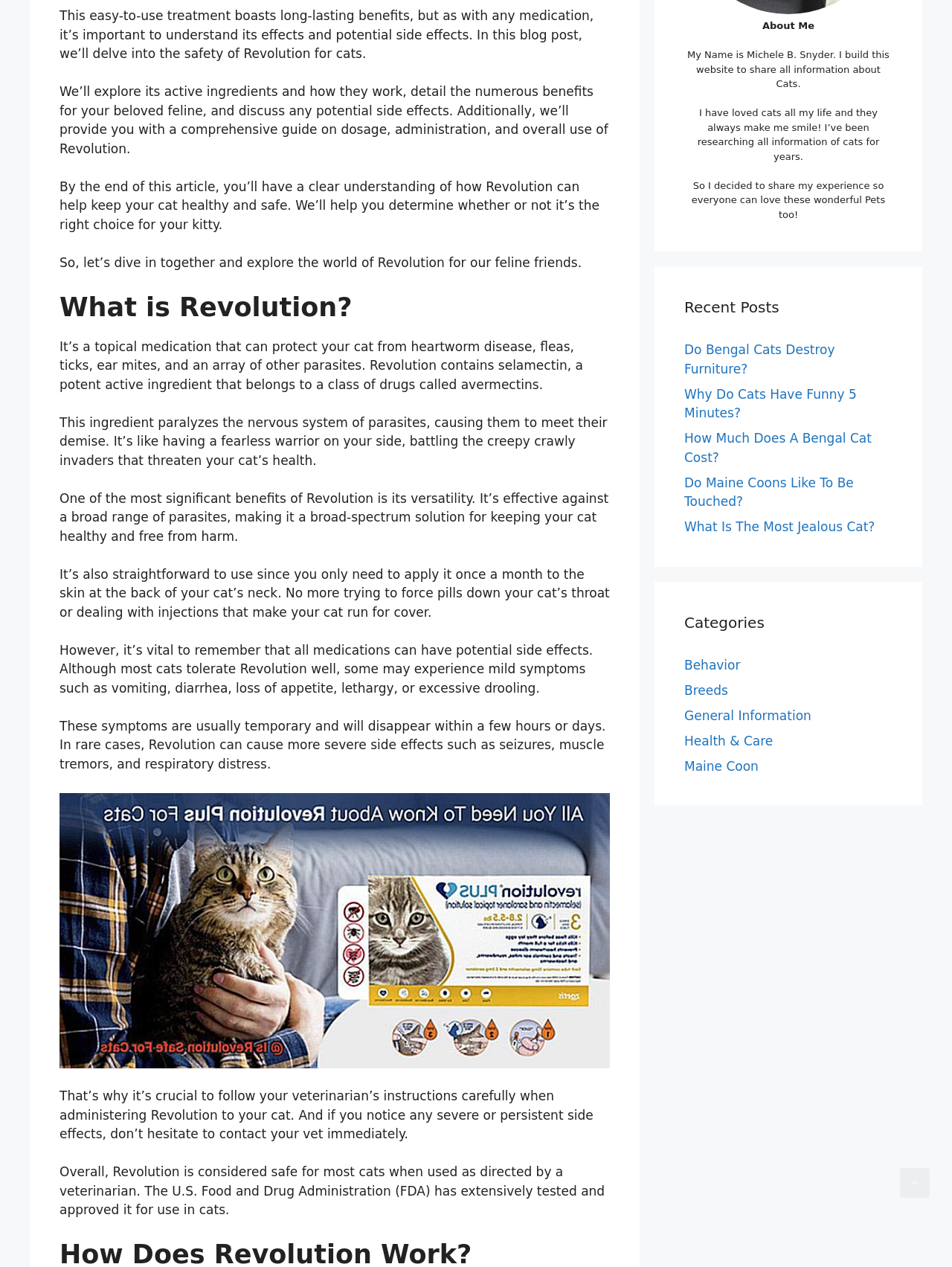Given the element description, predict the bounding box coordinates in the format (top-left x, top-left y, bottom-right x, bottom-right y). Make sure all values are between 0 and 1. Here is the element description: Health & Care

[0.719, 0.579, 0.812, 0.59]